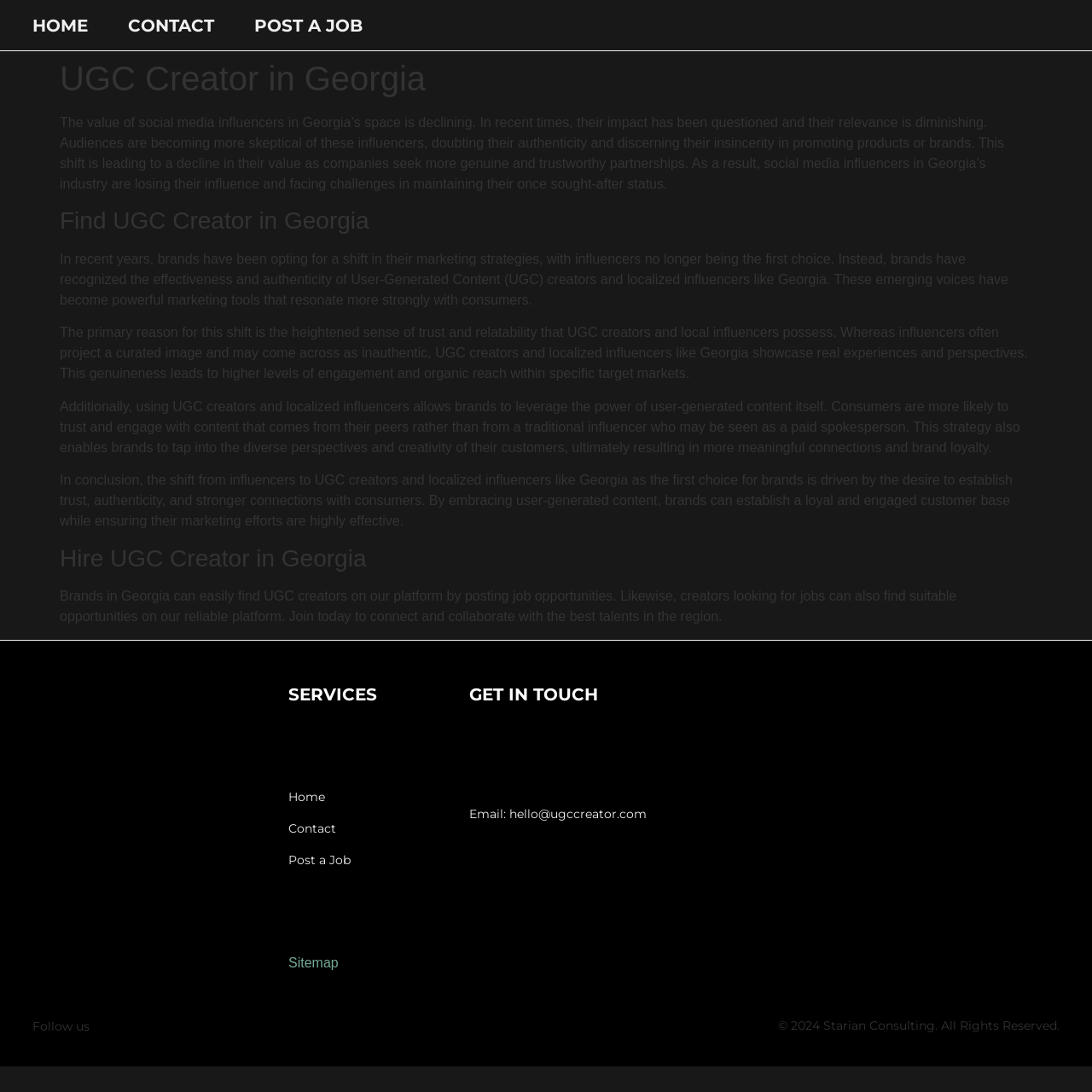Please provide a comprehensive answer to the question below using the information from the image: What is the benefit of using UGC creators and localized influencers for brands?

According to the webpage, using UGC creators and localized influencers allows brands to leverage the power of user-generated content, resulting in higher levels of engagement and organic reach within specific target markets.